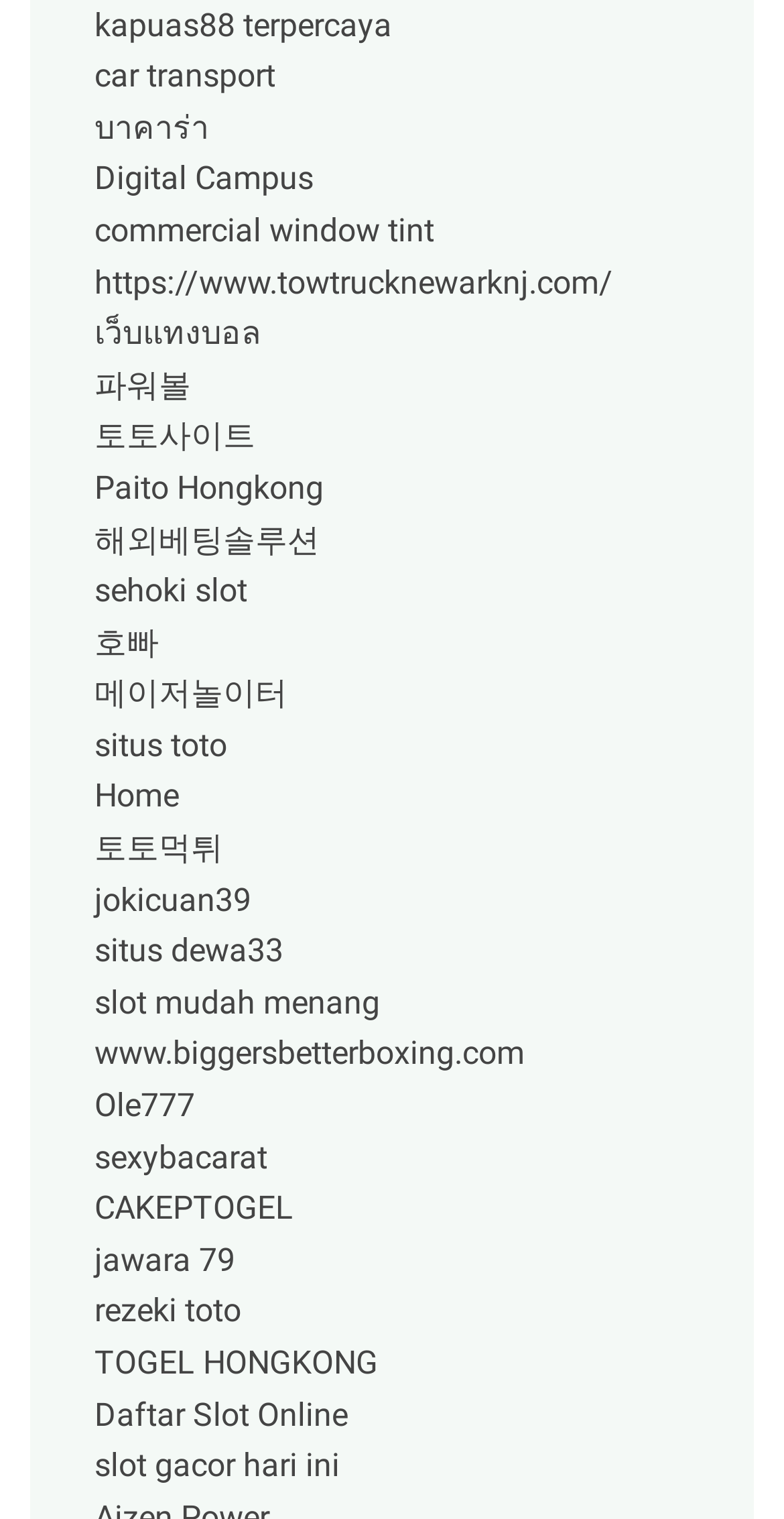Give the bounding box coordinates for the element described as: "호빠".

[0.121, 0.41, 0.203, 0.435]